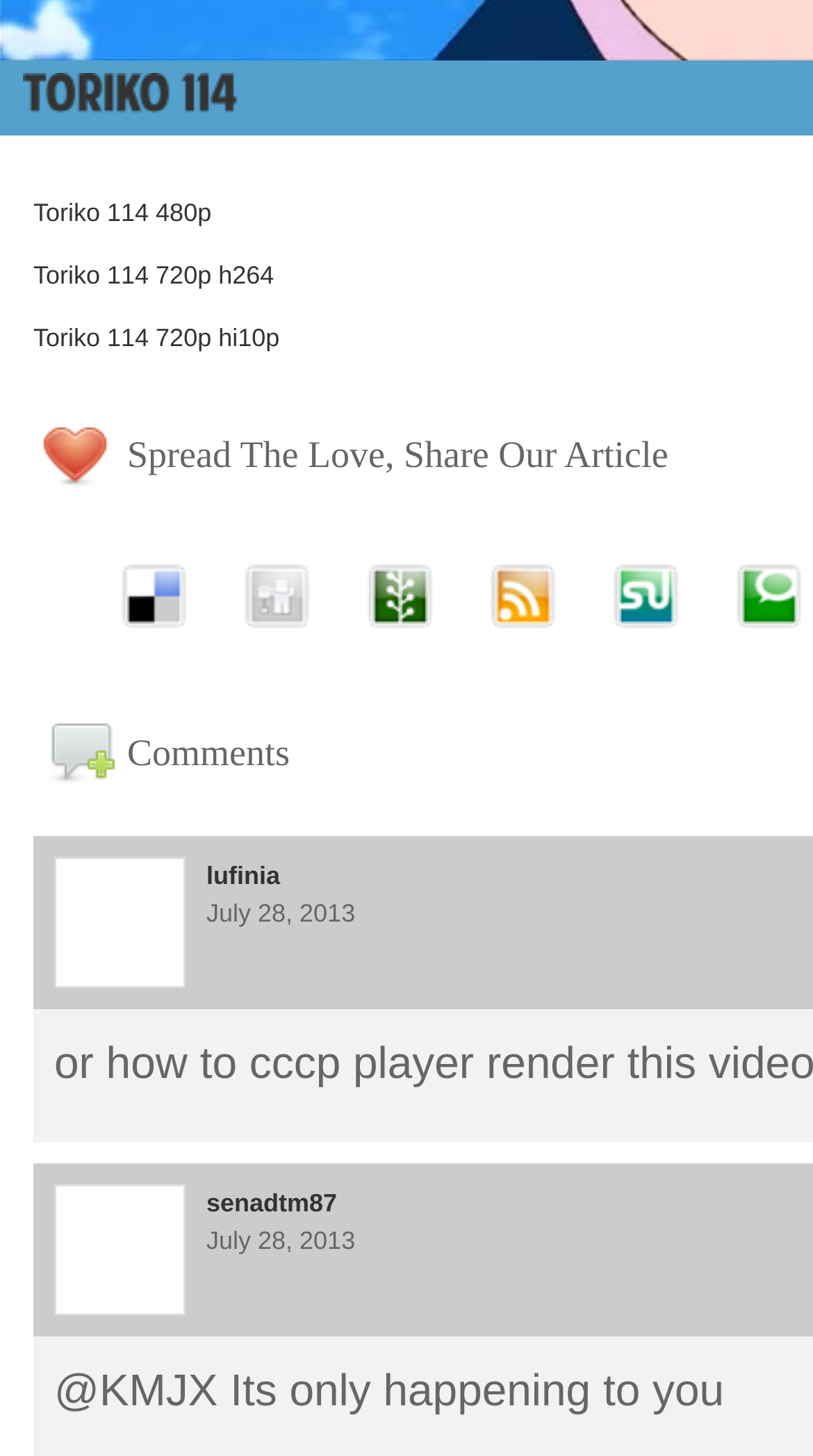Please give a succinct answer using a single word or phrase:
What is the content of the comment?

@KMJX Its only happening to you